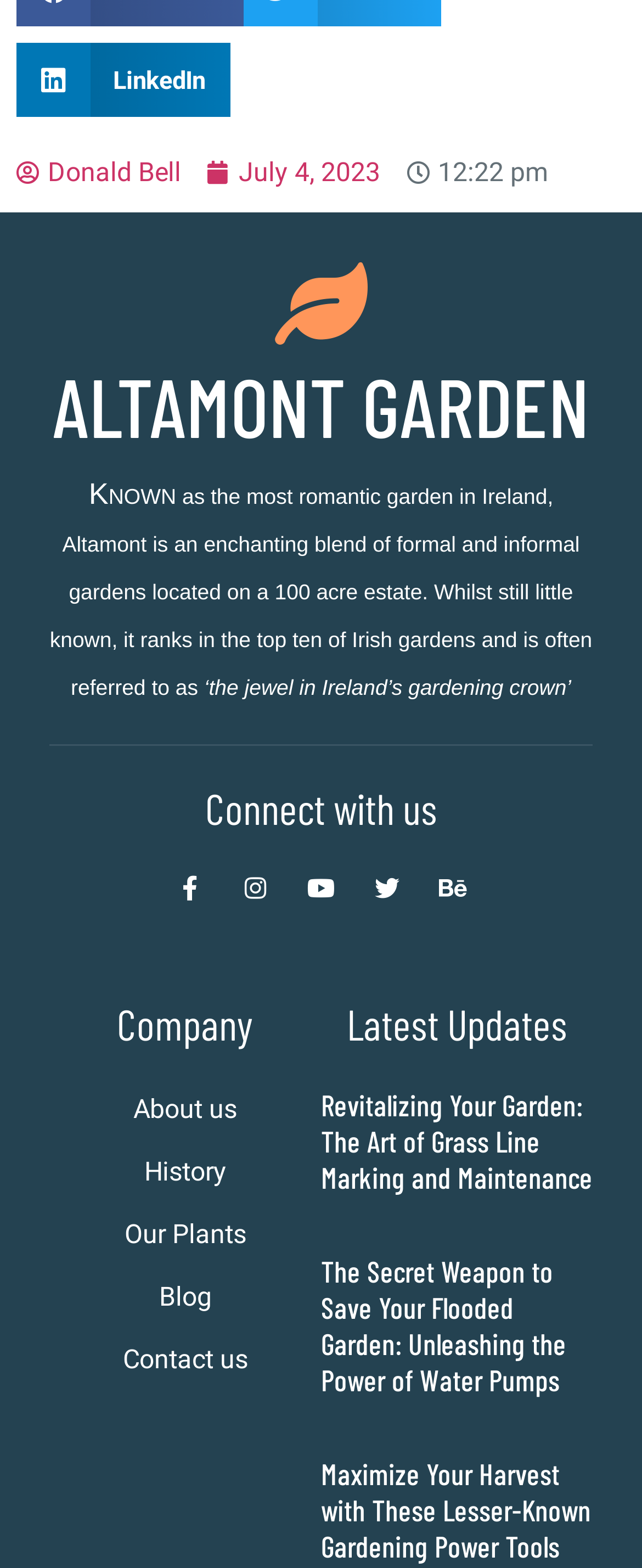Identify the bounding box coordinates for the region to click in order to carry out this instruction: "Read the article about Revitalizing Your Garden". Provide the coordinates using four float numbers between 0 and 1, formatted as [left, top, right, bottom].

[0.5, 0.693, 0.923, 0.762]